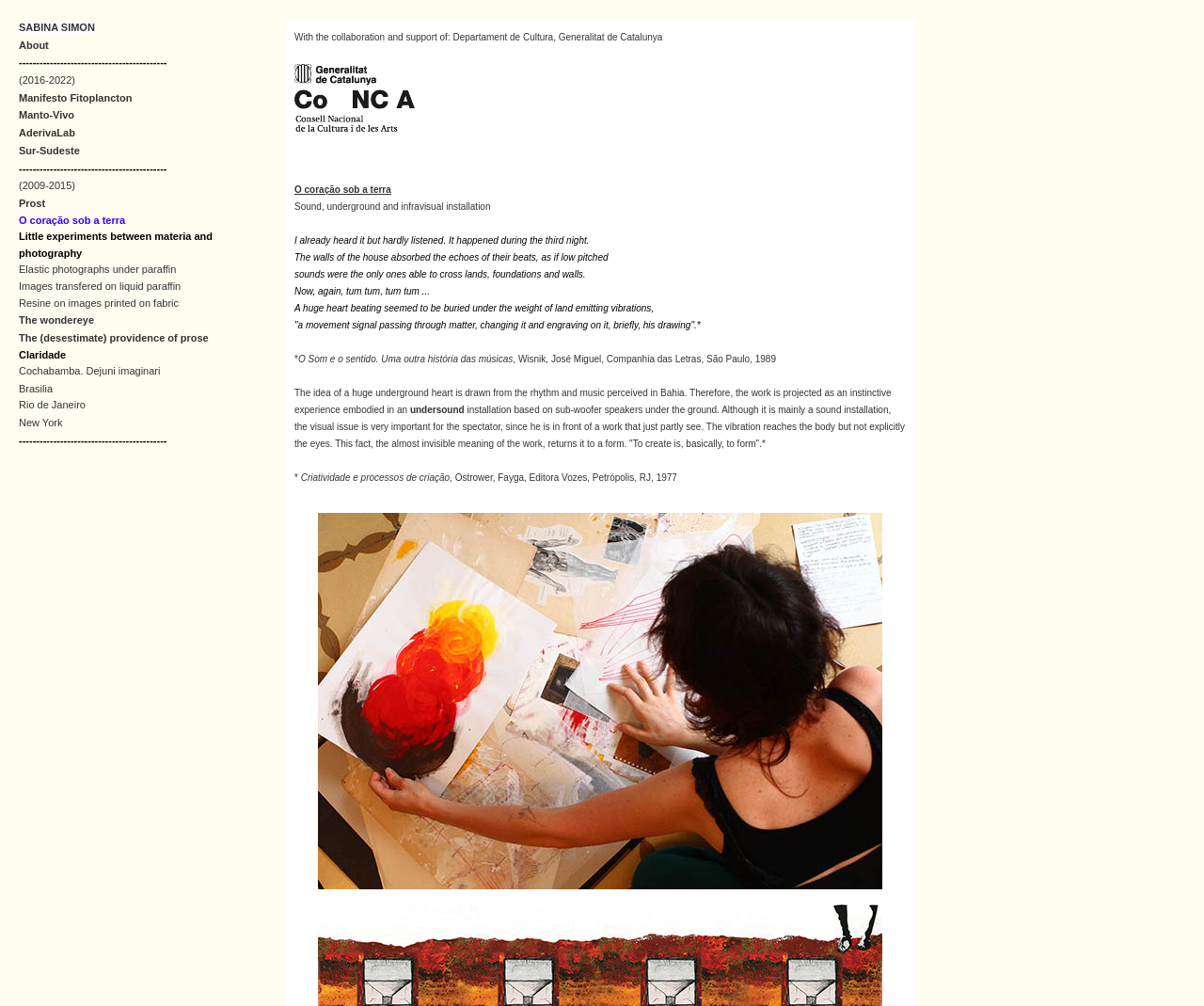Review the image closely and give a comprehensive answer to the question: What is the name of the researcher?

The name of the researcher can be found in the link element with the text 'SABINA SIMON' at the top of the webpage.